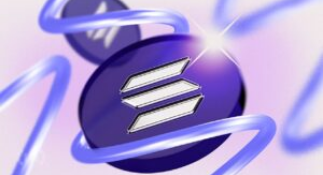Elaborate on the various elements present in the image.

The image showcases a stylized representation of the Solana cryptocurrency, highlighted by its iconic logo featuring a three-layered design, set against a vibrant purple background. This artistic illustration captures the dynamic and innovative nature of the Solana blockchain, which is known for its high-speed transactions and scalability. Surrounding the central logo are swirling lines, suggesting movement and the active, fast-paced environment of cryptocurrency trading and technology. This imagery is part of an article titled "Ethereum vs Solana: Latest Upgrades Heat Up Supremacy Battle," which delves into the ongoing competition between these two leading blockchain platforms.